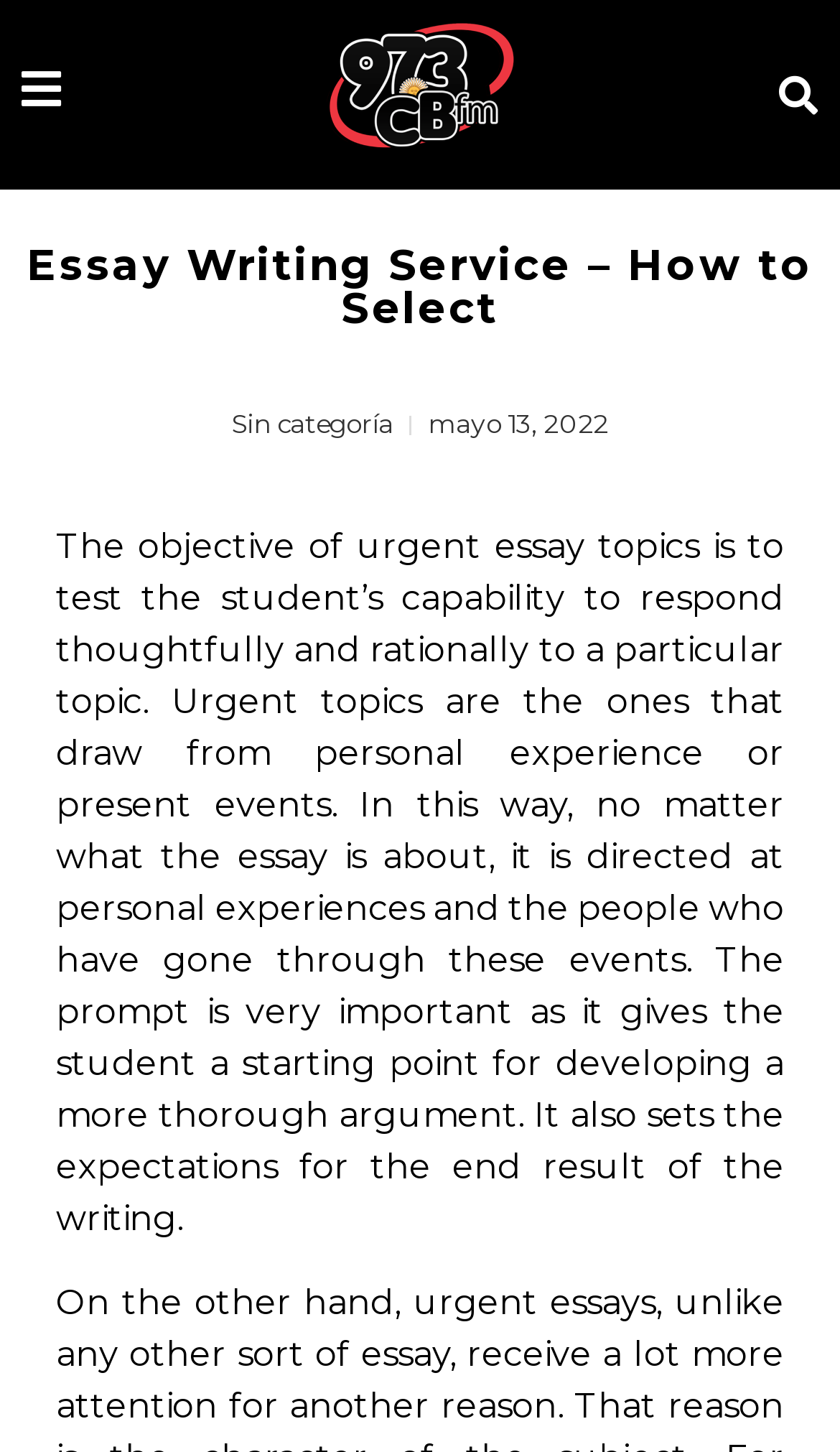What is the importance of the prompt in essay writing?
Please provide a comprehensive answer based on the details in the screenshot.

The prompt is important as it gives the student a starting point for developing a more thorough argument, and it also sets the expectations for the end result of the writing, as mentioned in the webpage.